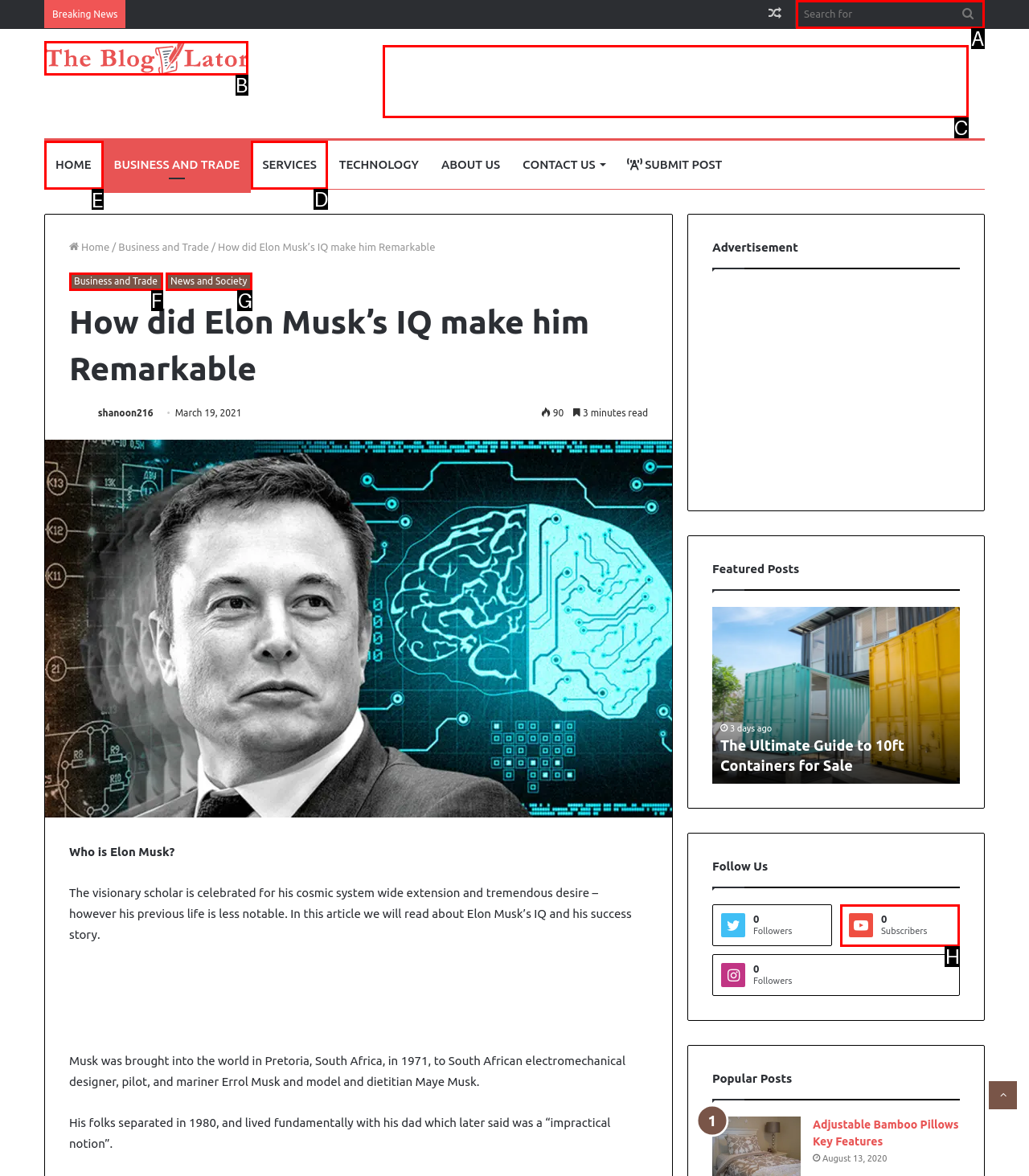Figure out which option to click to perform the following task: Visit the homepage
Provide the letter of the correct option in your response.

E